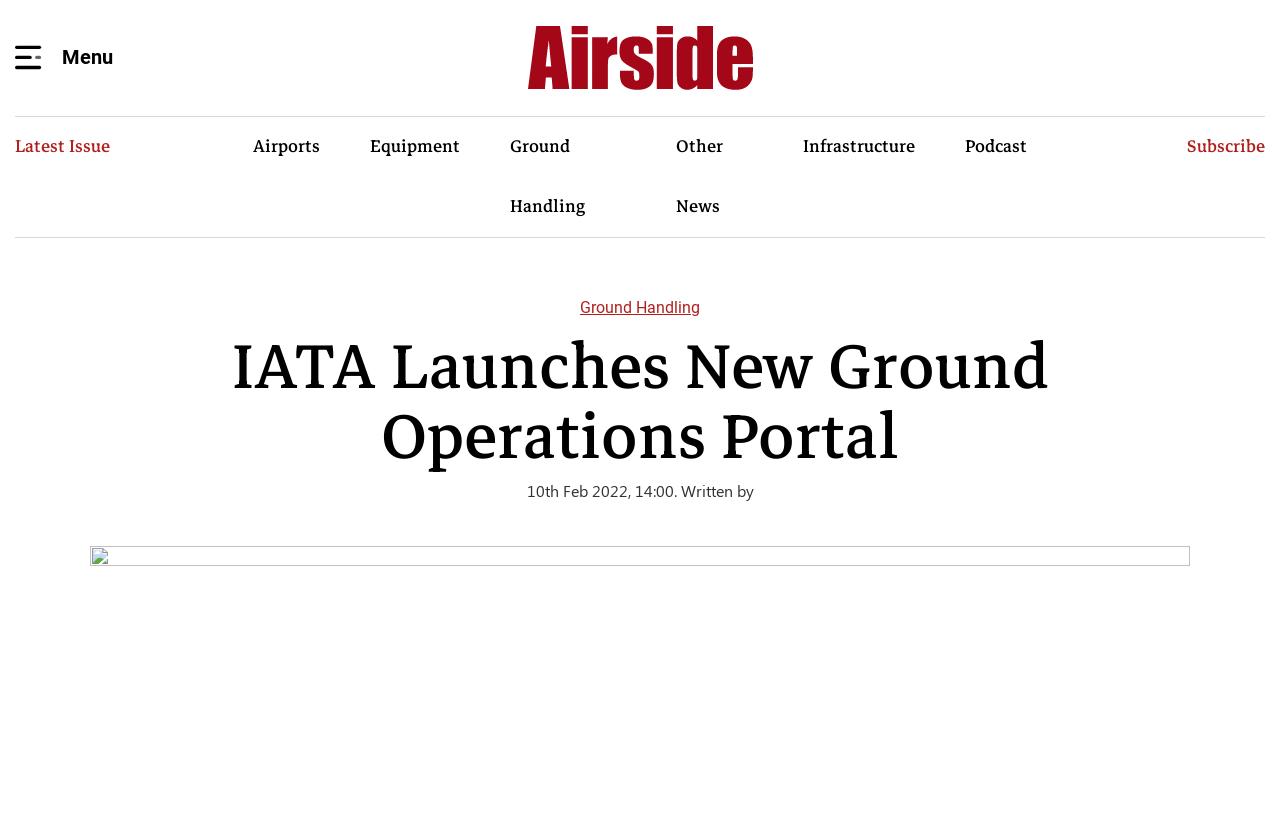Provide your answer in a single word or phrase: 
What is the category of news with the most links?

Ground Handling